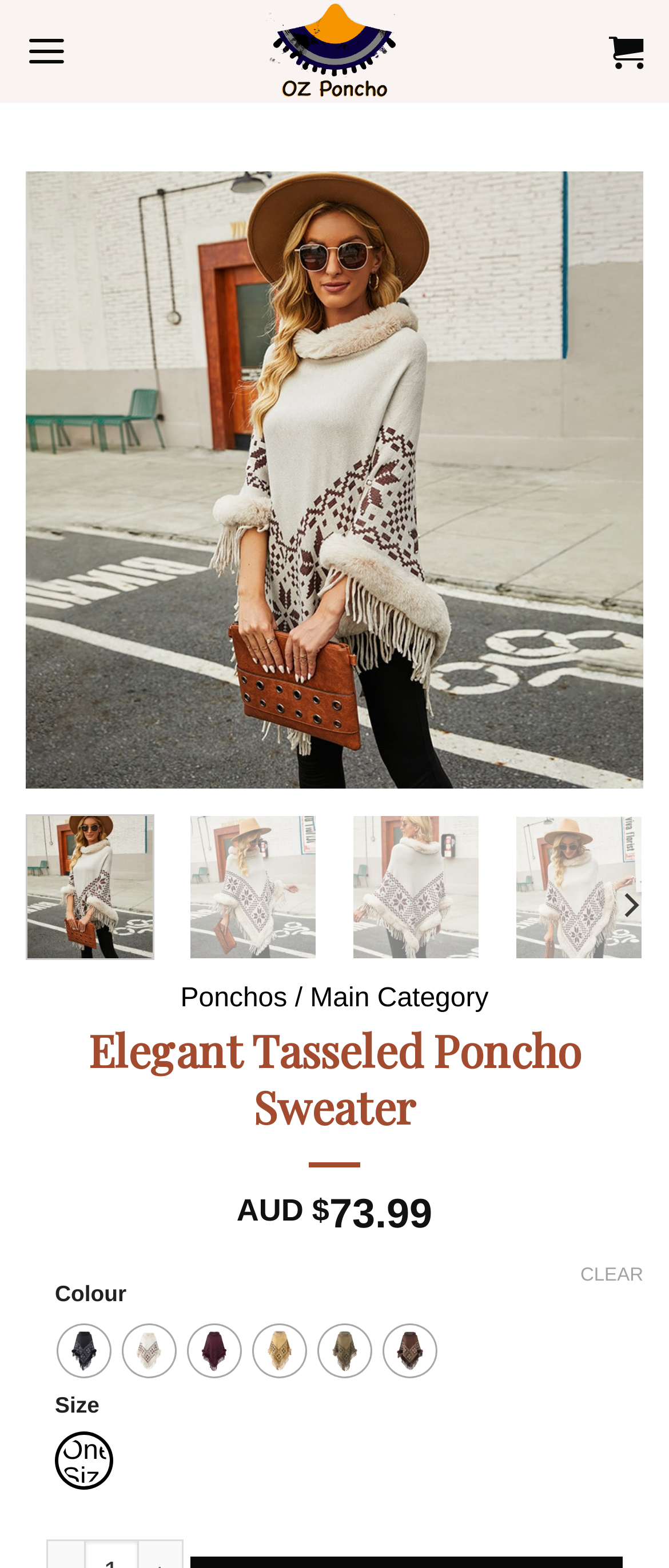Please identify the bounding box coordinates of the element I need to click to follow this instruction: "Click on the CLEAR link".

[0.867, 0.806, 0.962, 0.822]